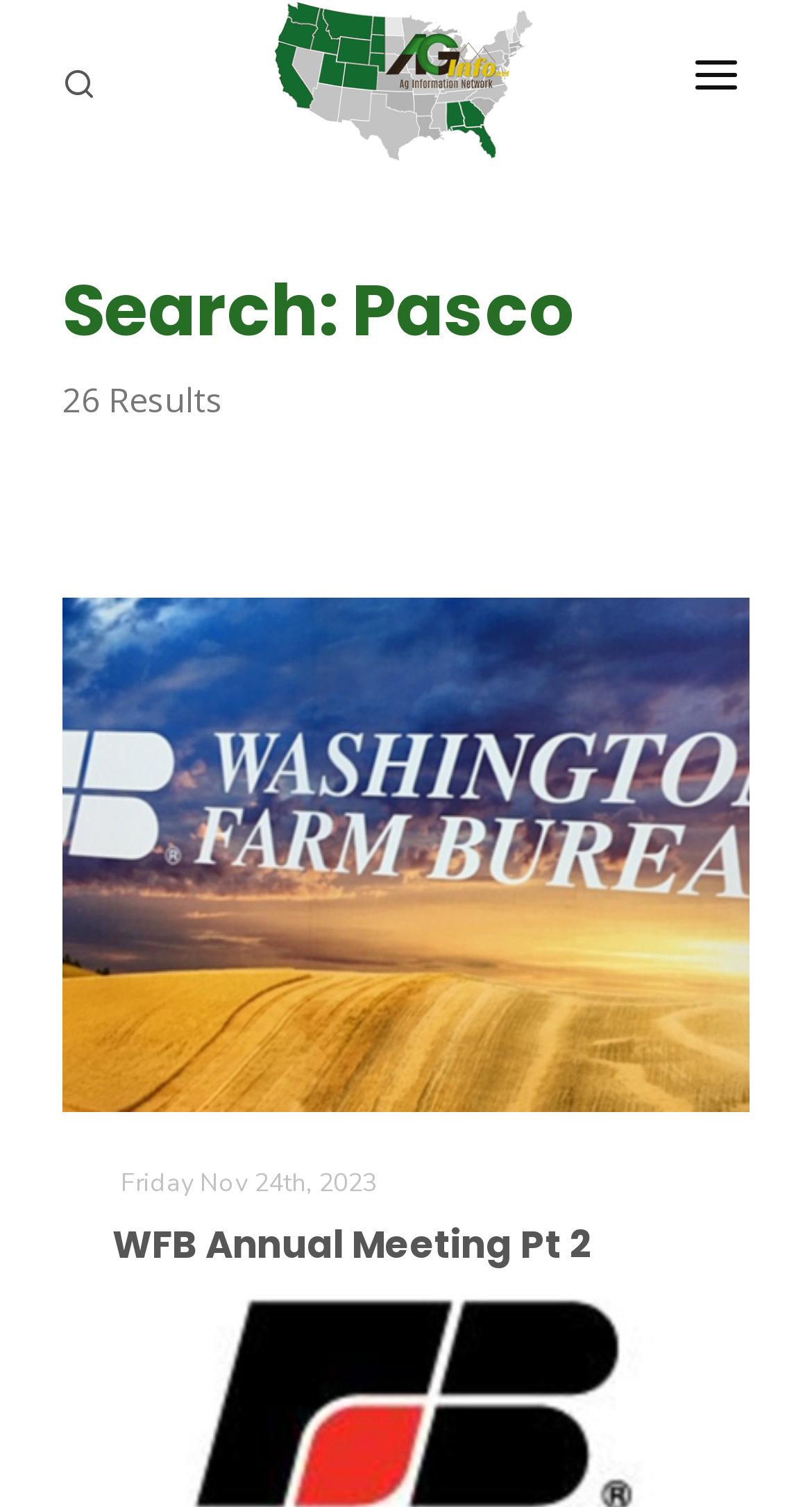Answer with a single word or phrase: 
What is the name of the program featured on the webpage?

Farm of the Future